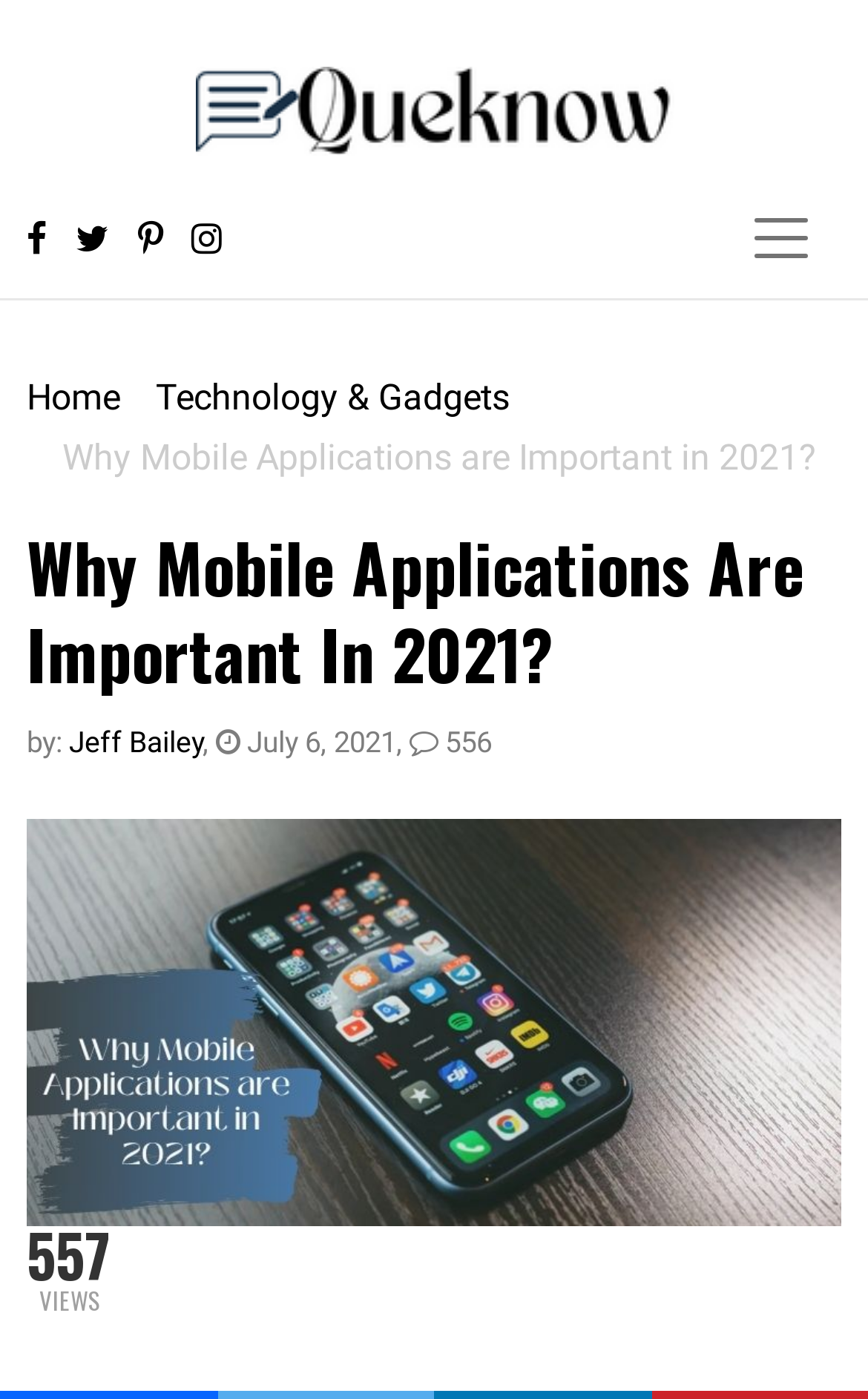Find the bounding box of the element with the following description: "Home". The coordinates must be four float numbers between 0 and 1, formatted as [left, top, right, bottom].

[0.031, 0.269, 0.138, 0.299]